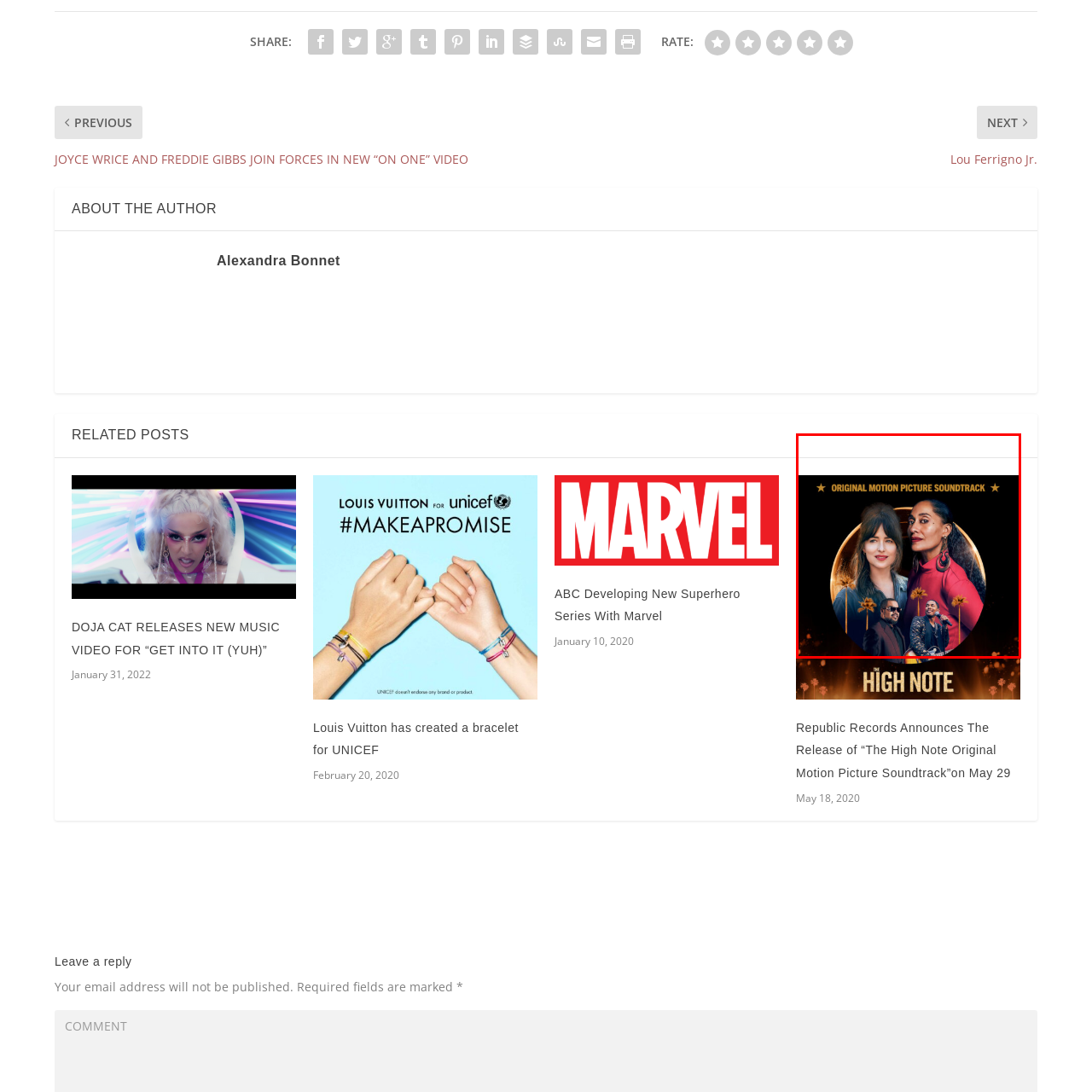Offer a comprehensive narrative for the image inside the red bounding box.

This image showcases the promotional artwork for the soundtrack of the film "The High Note," featuring striking visuals that emphasize the musical theme. At the center are the prominent figures of the soundtrack, intricately designed with a glamorous backdrop. The image is framed by a circular motif, surrounded by artistic depictions of flowers, which further enhance the vibrant aesthetic. Above the main characters, the text prominently reads "ORIGINAL MOTION PICTURE SOUNDTRACK," indicating the connection to the film. This captivating design not only highlights the cinematic experience but also underscores the musical talent featured within the soundtrack.